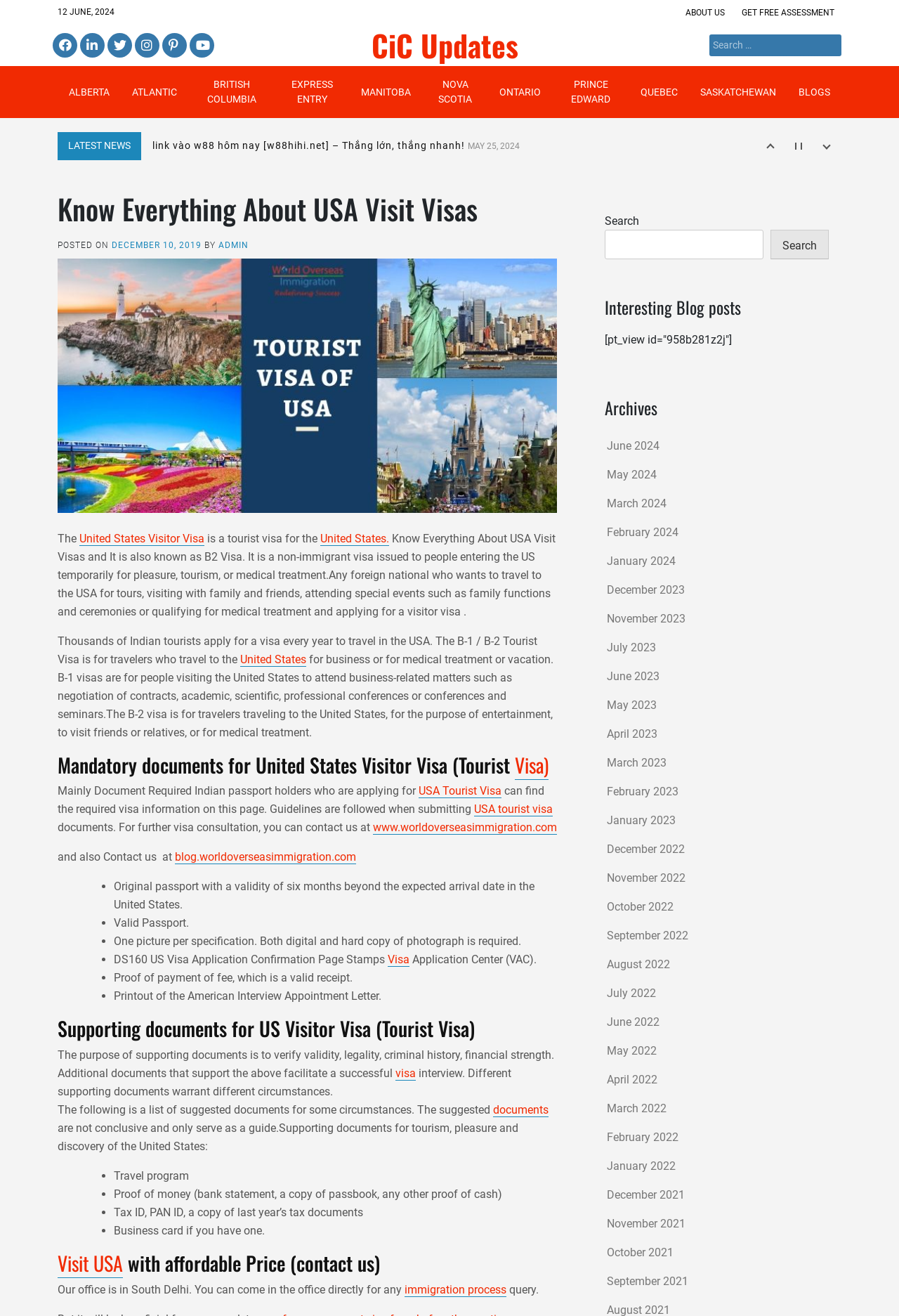Give a succinct answer to this question in a single word or phrase: 
What is the purpose of the United States Visitor Visa?

Tourist visa